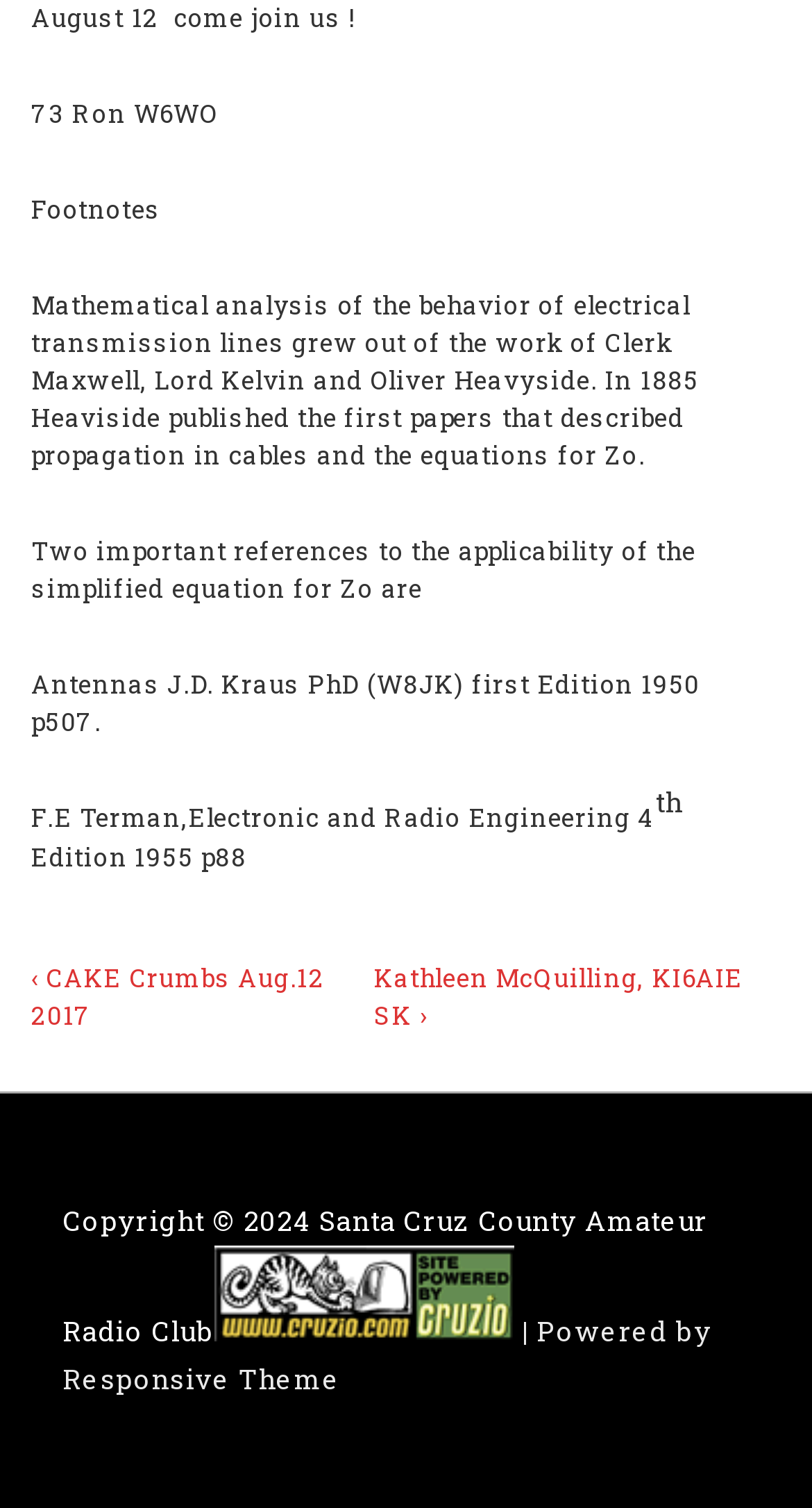Given the description "| Powered by", determine the bounding box of the corresponding UI element.

[0.264, 0.87, 0.876, 0.895]